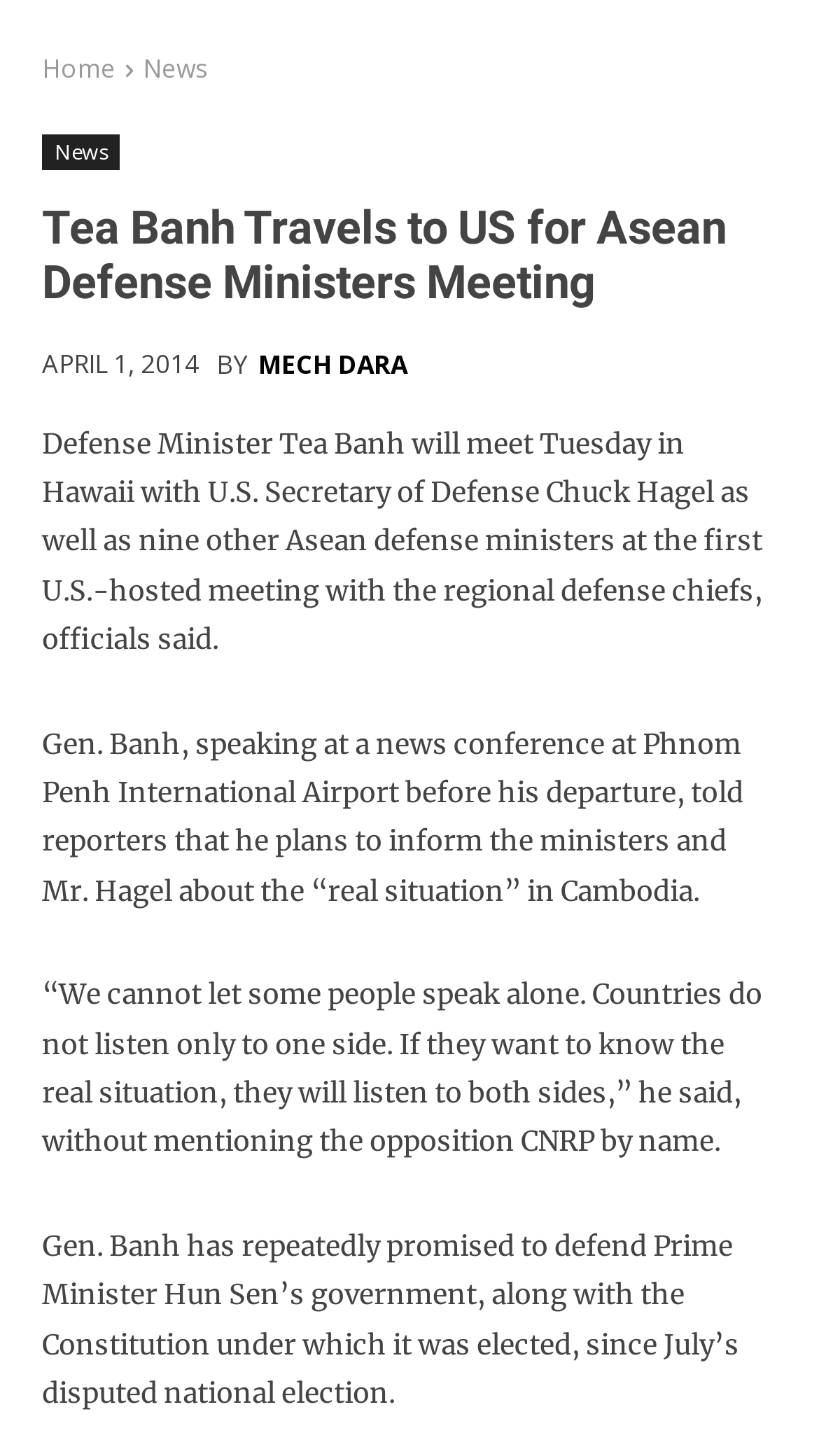What is the date of the meeting?
Using the image, give a concise answer in the form of a single word or short phrase.

April 1, 2014